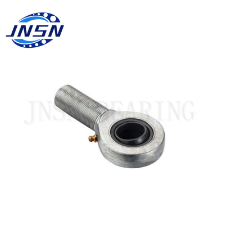Give a short answer using one word or phrase for the question:
What is the purpose of the spherical outer surface?

Accommodating misalignments